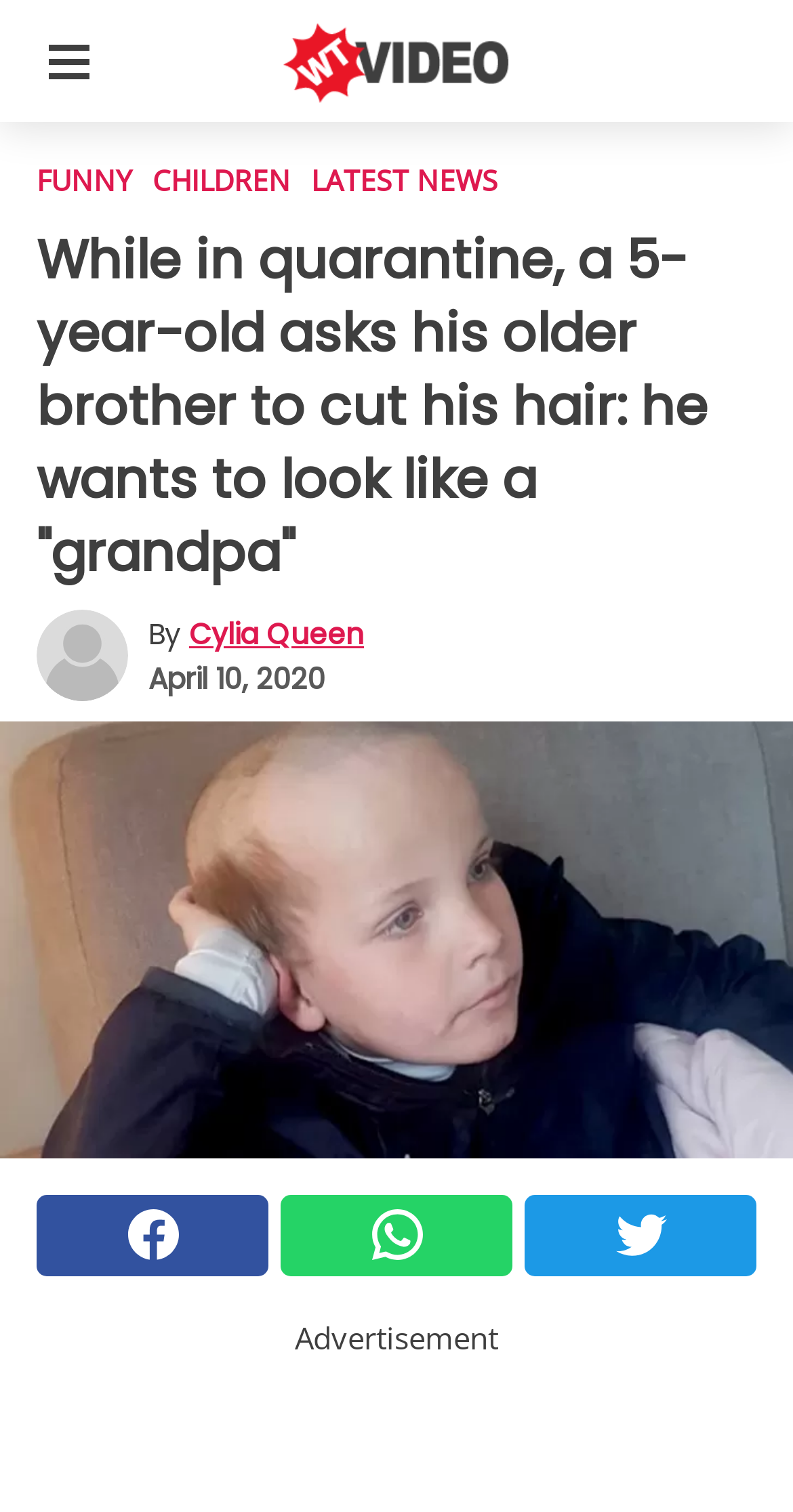Please give the bounding box coordinates of the area that should be clicked to fulfill the following instruction: "Visit the FUNNY page". The coordinates should be in the format of four float numbers from 0 to 1, i.e., [left, top, right, bottom].

[0.046, 0.105, 0.167, 0.135]